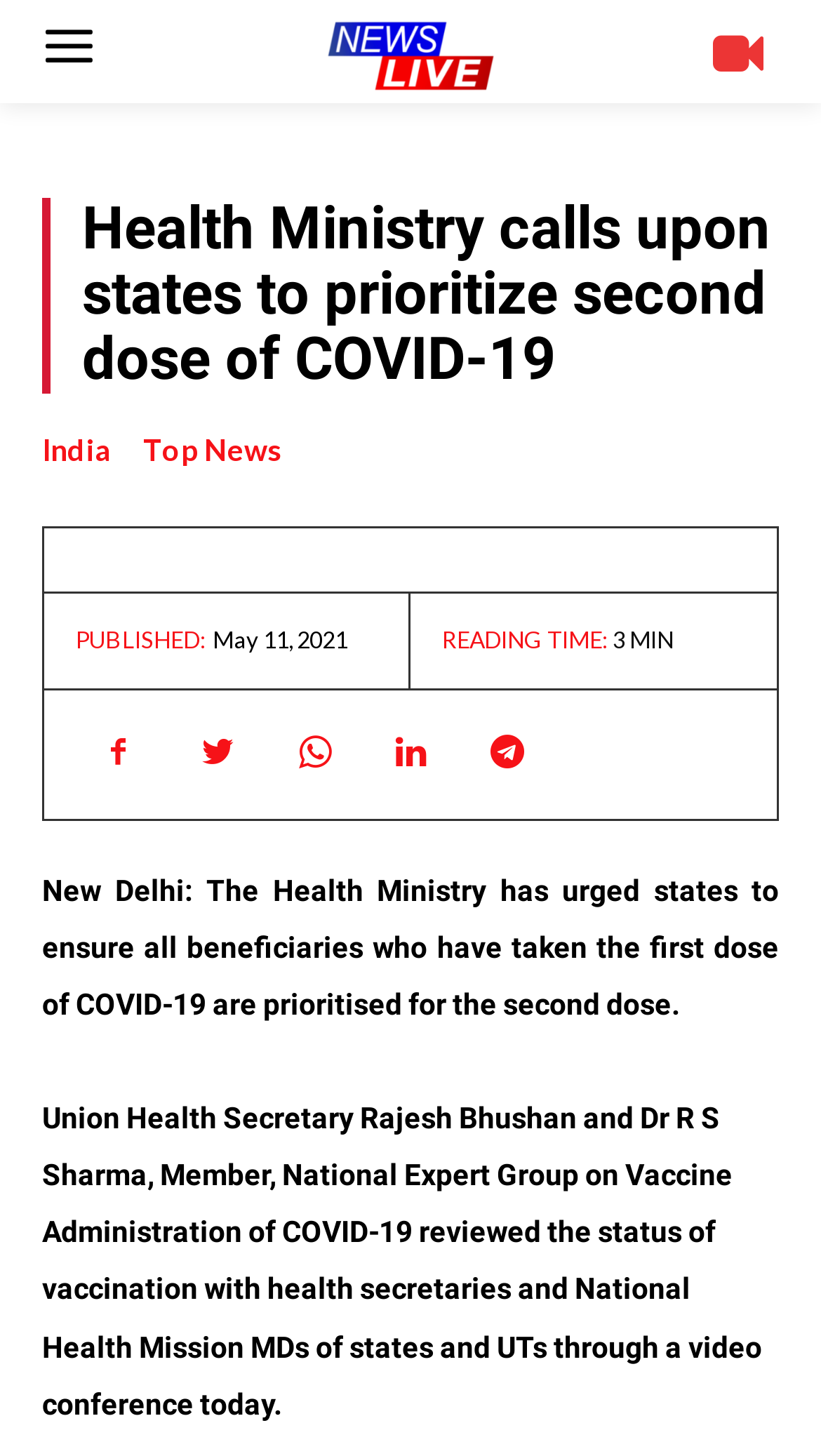Extract the primary header of the webpage and generate its text.

Health Ministry calls upon states to prioritize second dose of COVID-19